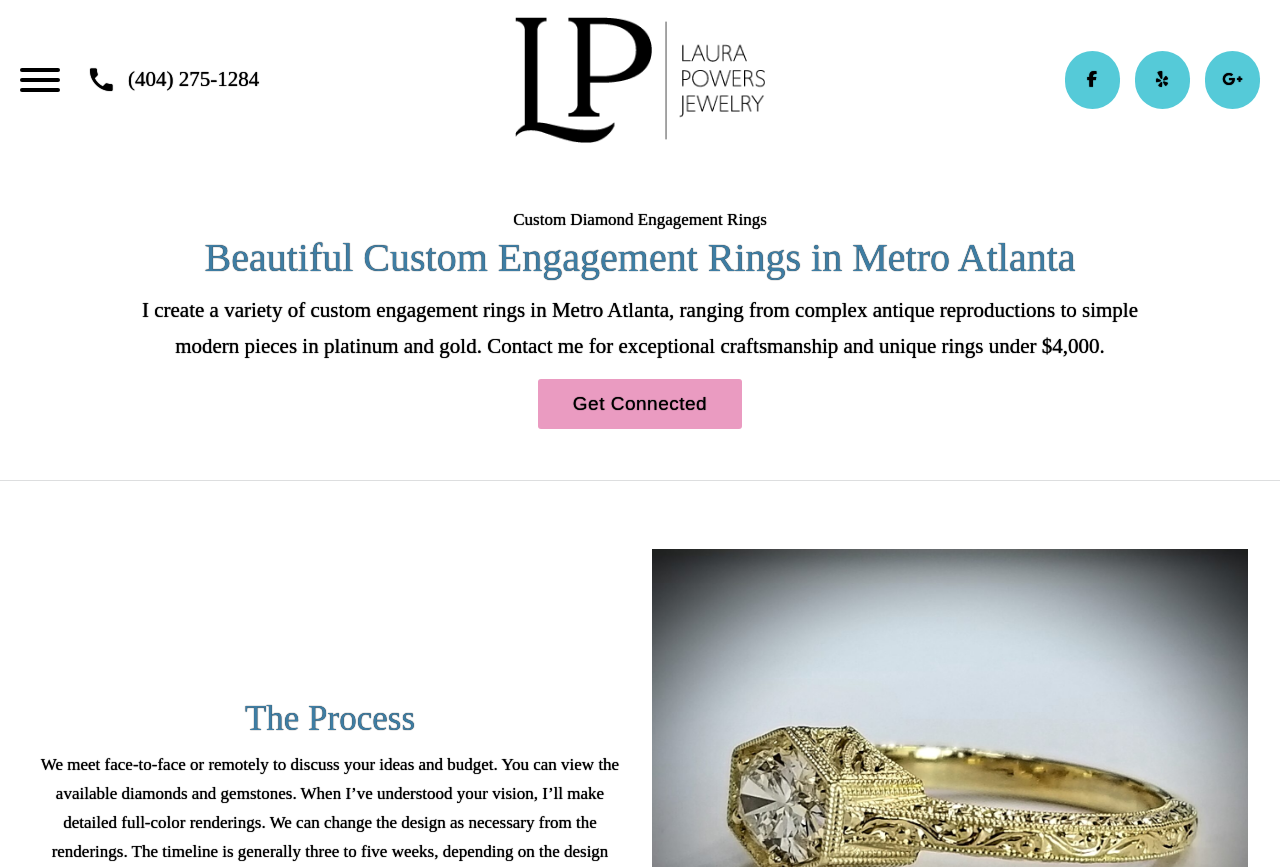What is the phone number on the webpage?
Based on the screenshot, provide your answer in one word or phrase.

(404) 275-1284